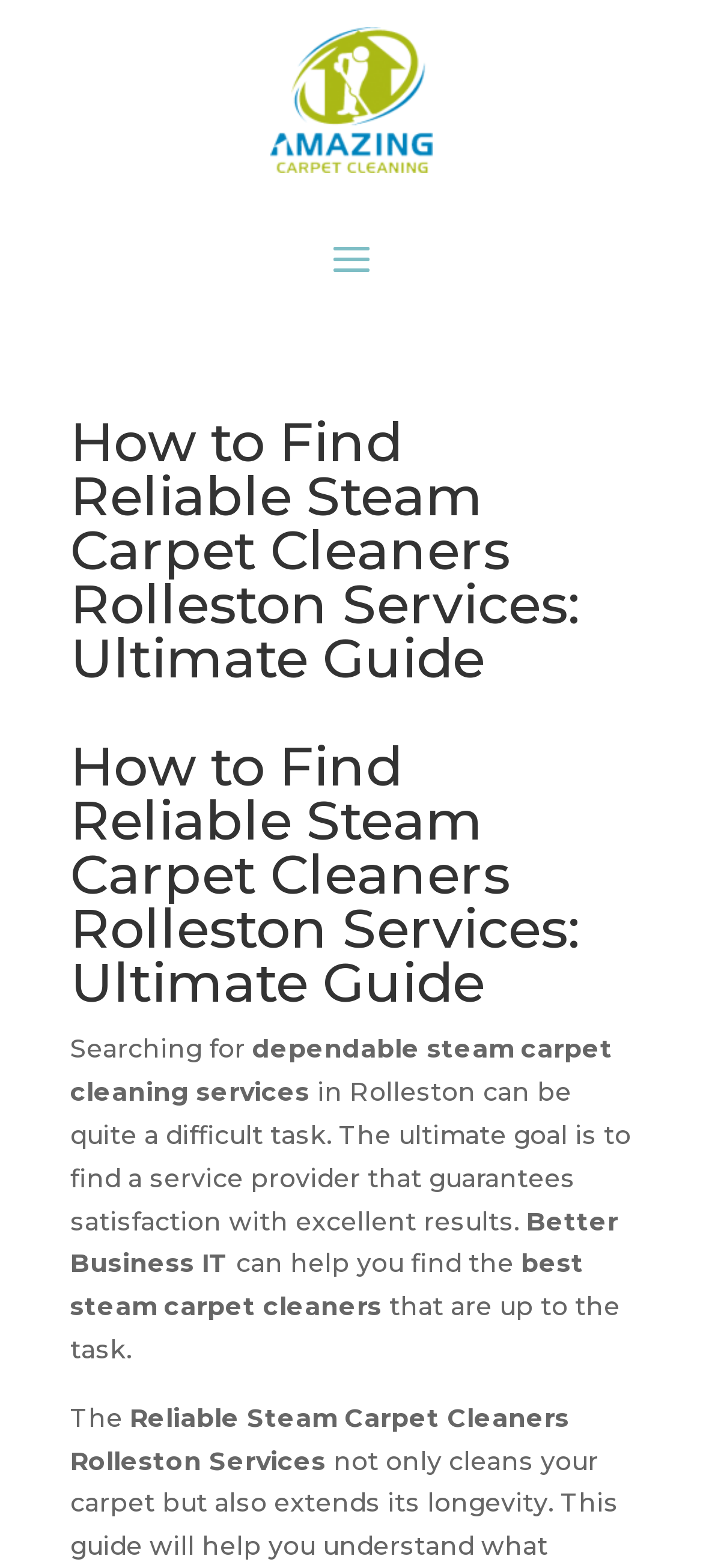What type of services are being discussed on this webpage?
Look at the image and construct a detailed response to the question.

The webpage is discussing steam carpet cleaning services, specifically in Rolleston, as indicated by the heading and the content of the webpage.